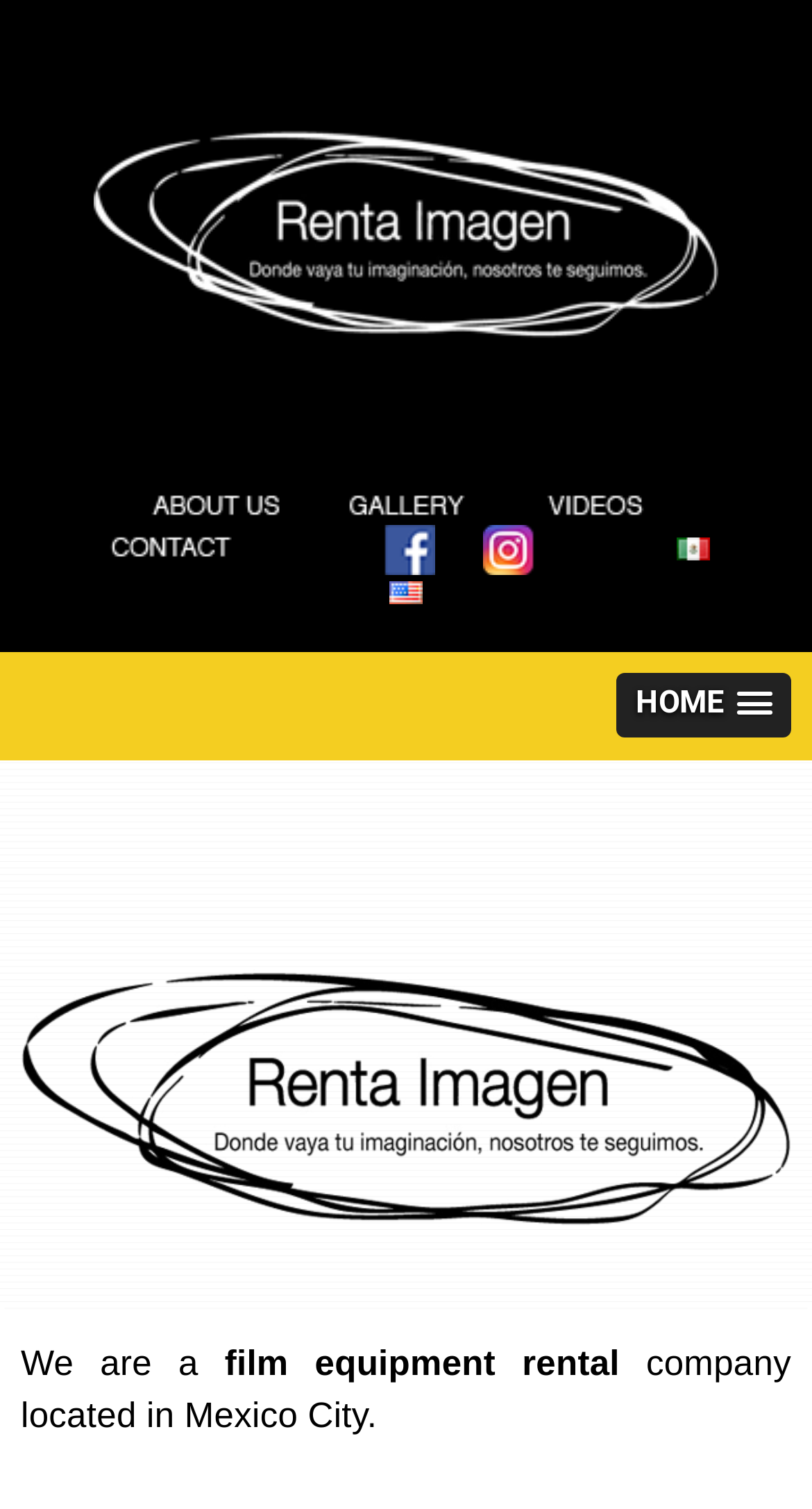Given the element description alt="Renta Imagen", identify the bounding box coordinates for the UI element on the webpage screenshot. The format should be (top-left x, top-left y, bottom-right x, bottom-right y), with values between 0 and 1.

[0.115, 0.145, 0.885, 0.164]